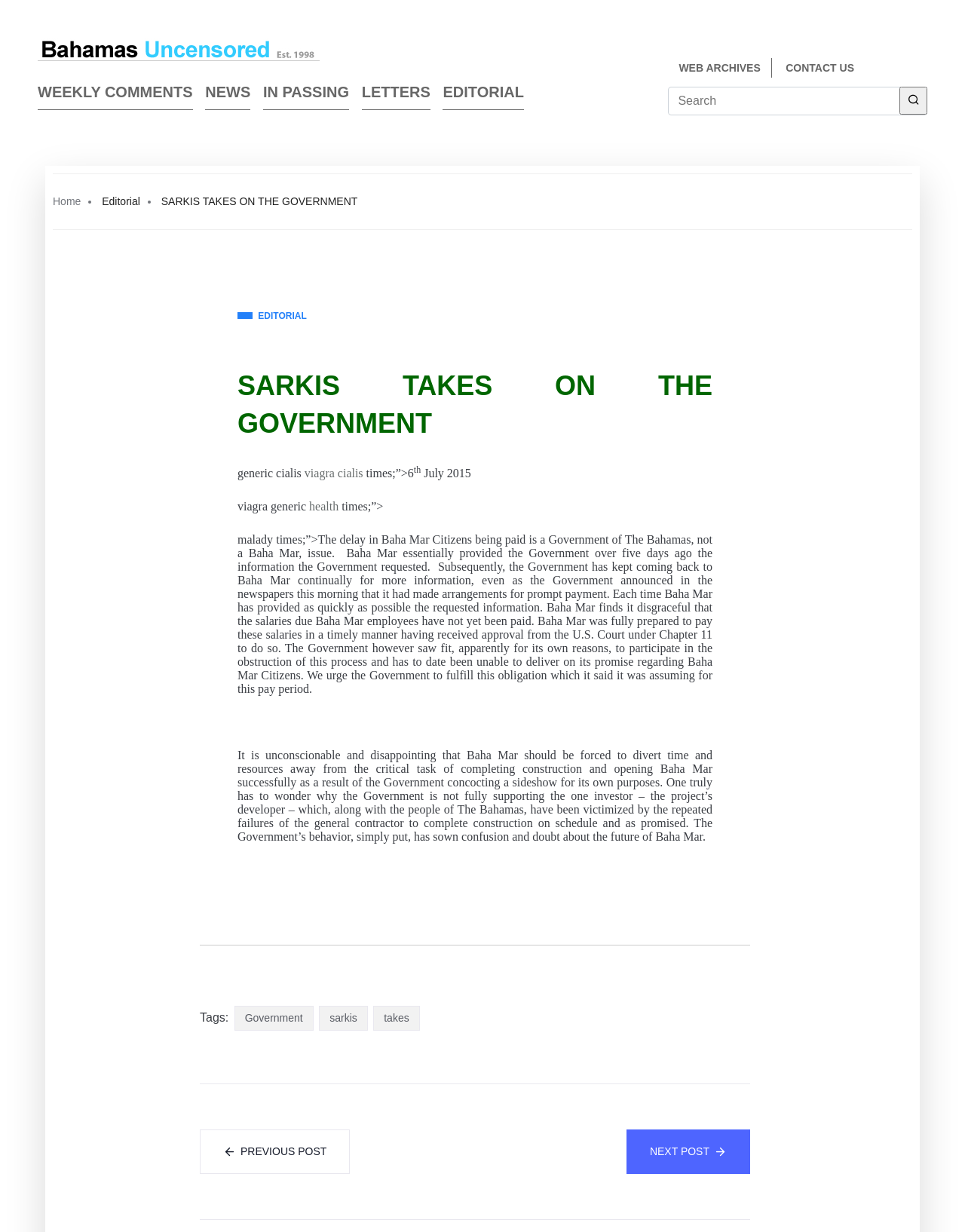What is the main topic of the article?
Refer to the image and give a detailed answer to the query.

The main topic of the article can be determined by reading the title 'SARKIS TAKES ON THE GOVERNMENT' and the content of the article, which discusses the issue of Baha Mar employees' salaries and the Government of The Bahamas' involvement.